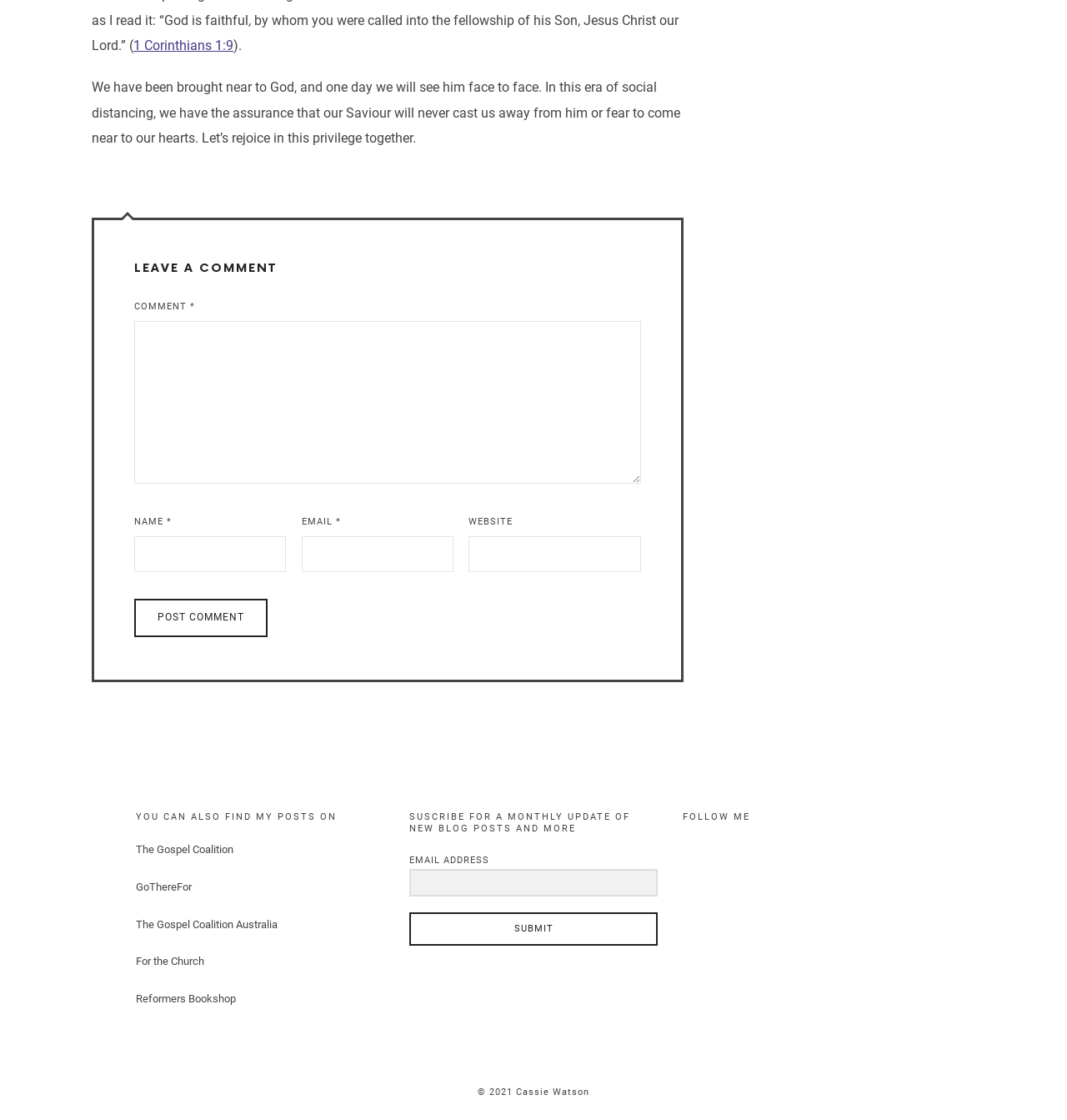What social media platforms can you follow the author on?
Answer the question with a single word or phrase by looking at the picture.

Twitter, RSS